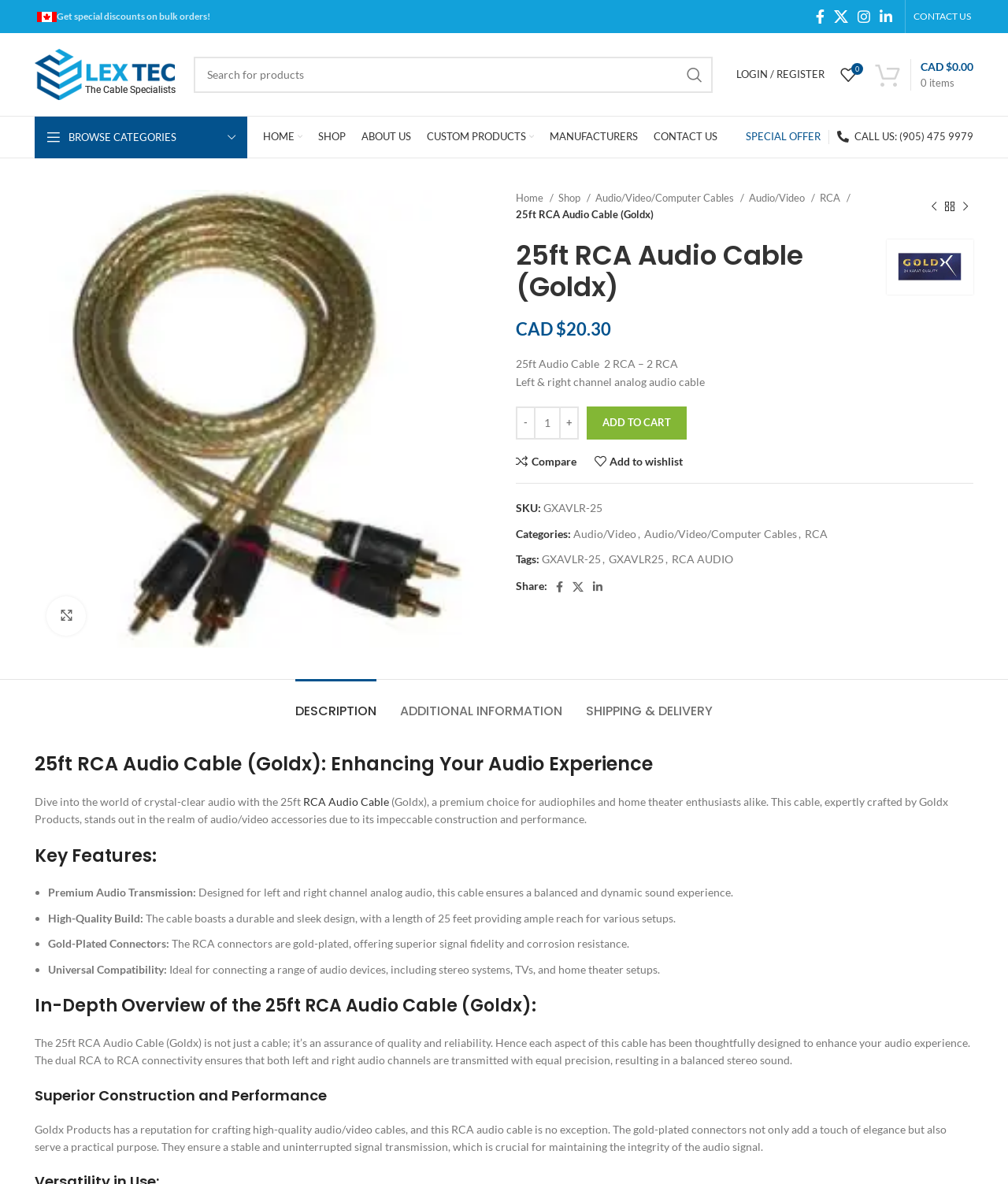Provide the bounding box coordinates of the HTML element described by the text: "Add to wishlist". The coordinates should be in the format [left, top, right, bottom] with values between 0 and 1.

[0.59, 0.385, 0.678, 0.395]